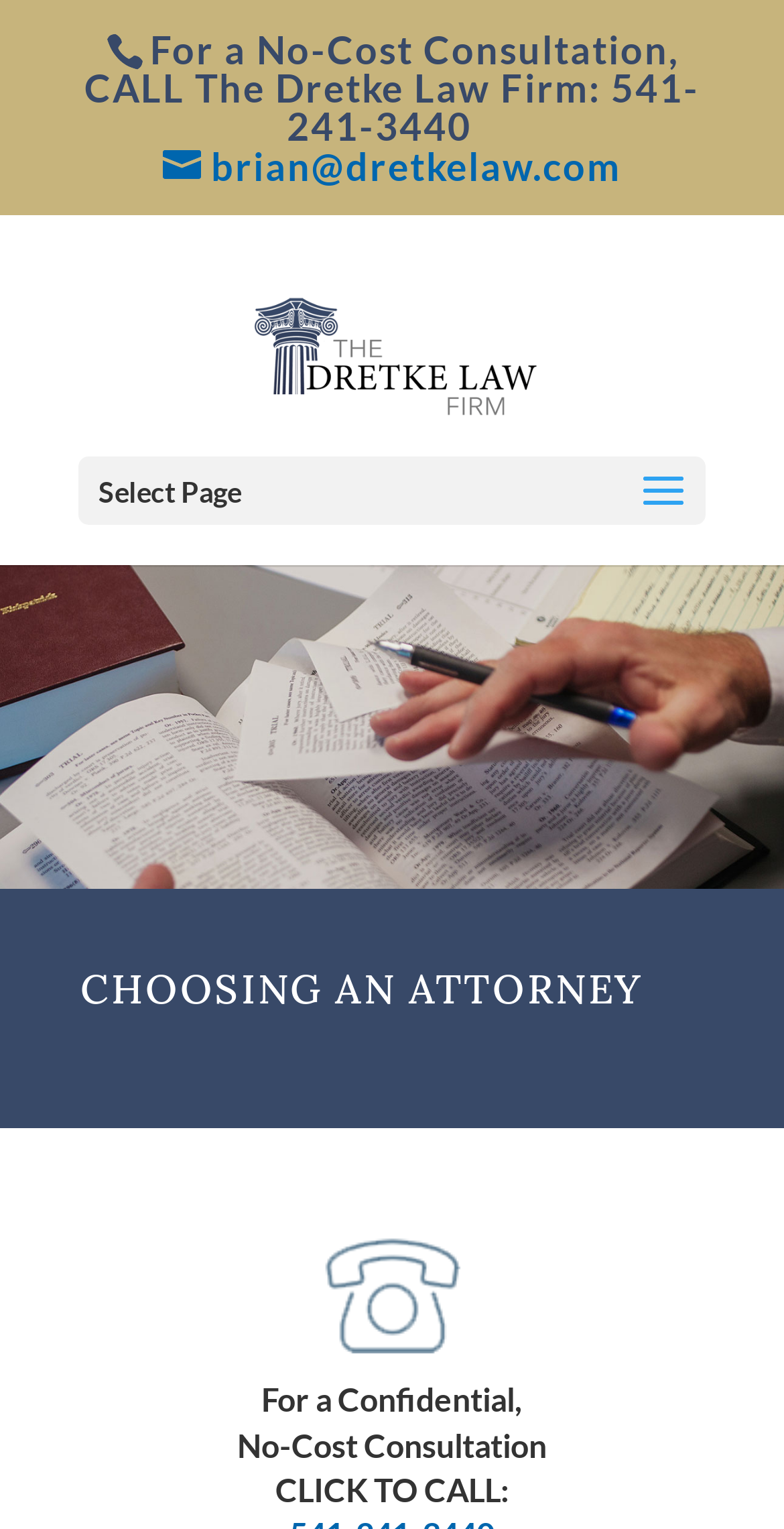Describe all the significant parts and information present on the webpage.

The webpage is about a personal injury lawyer, Brian Dretke, who serves Bend and all of Oregon. At the top of the page, there is a call-to-action to schedule a no-cost consultation, with a phone number, 541-241-3440, and an email address, brian@dretkelaw.com. 

Below the call-to-action, there is a link to "The Dretke Law Firm" accompanied by an image of the law firm's logo. 

On the left side of the page, there is a navigation menu with a "Select Page" option. 

The main content of the page is divided into sections, with a heading "CHOOSING AN ATTORNEY" located roughly in the middle of the page. 

Further down, there is a link, although its text is not specified. 

At the bottom of the page, there is a confidential, no-cost consultation section, with a "CLICK TO CALL" option.